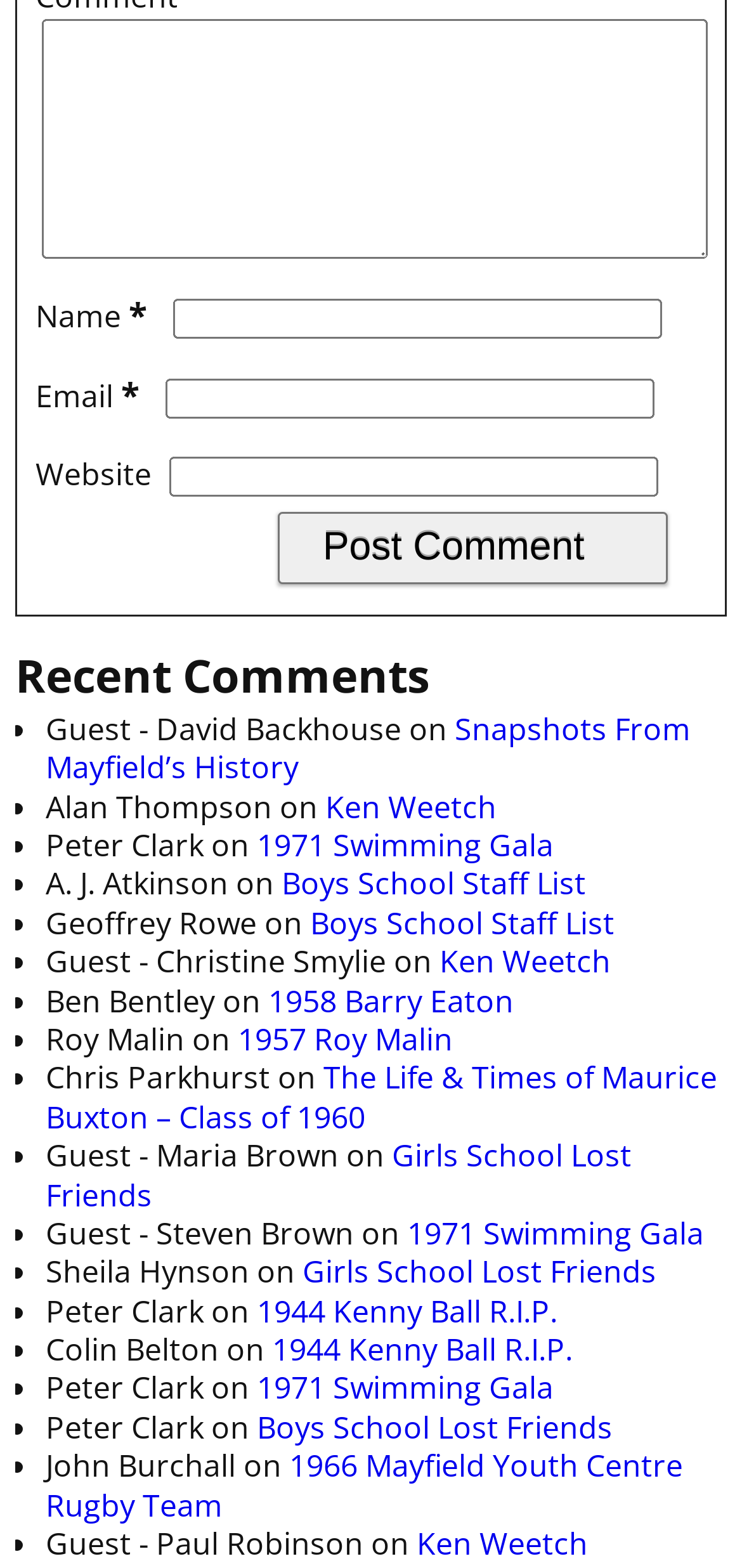Provide a single word or phrase to answer the given question: 
How many text fields are there for commenting?

3